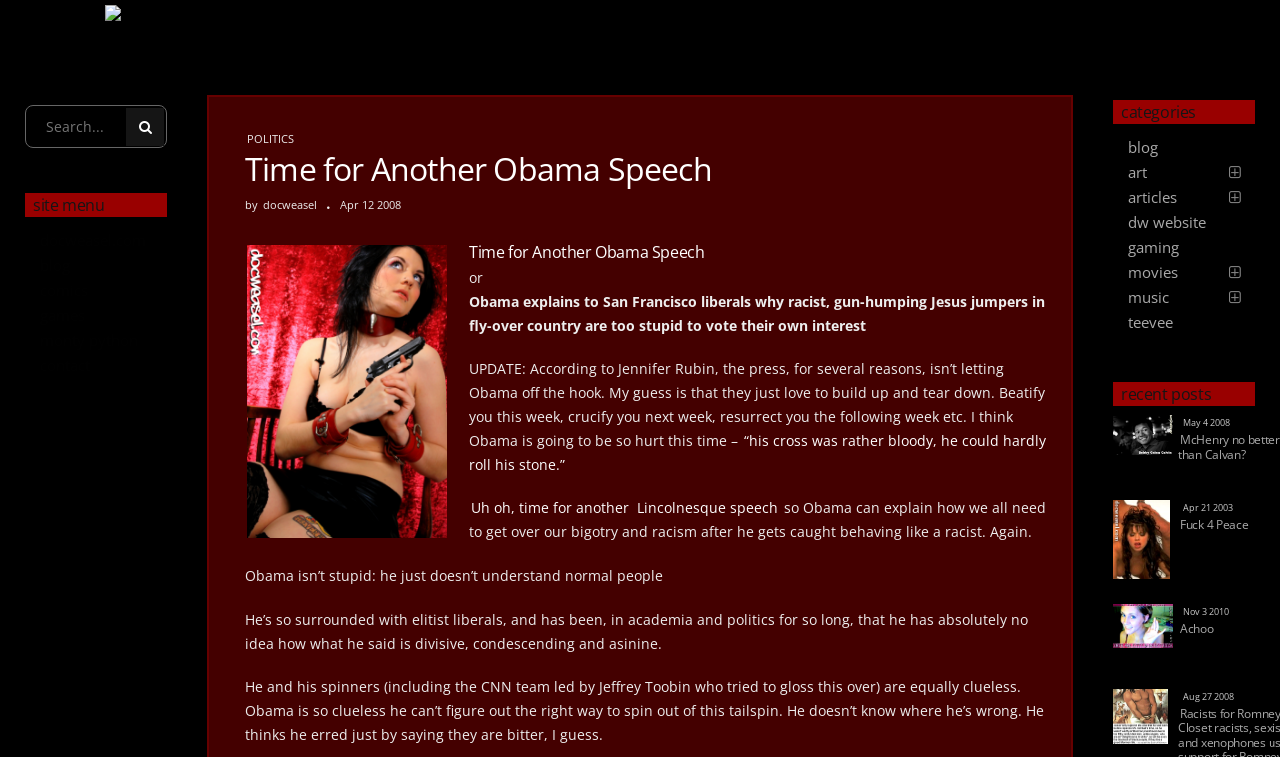Provide the bounding box coordinates of the HTML element this sentence describes: "Disadvantages". The bounding box coordinates consist of four float numbers between 0 and 1, i.e., [left, top, right, bottom].

None